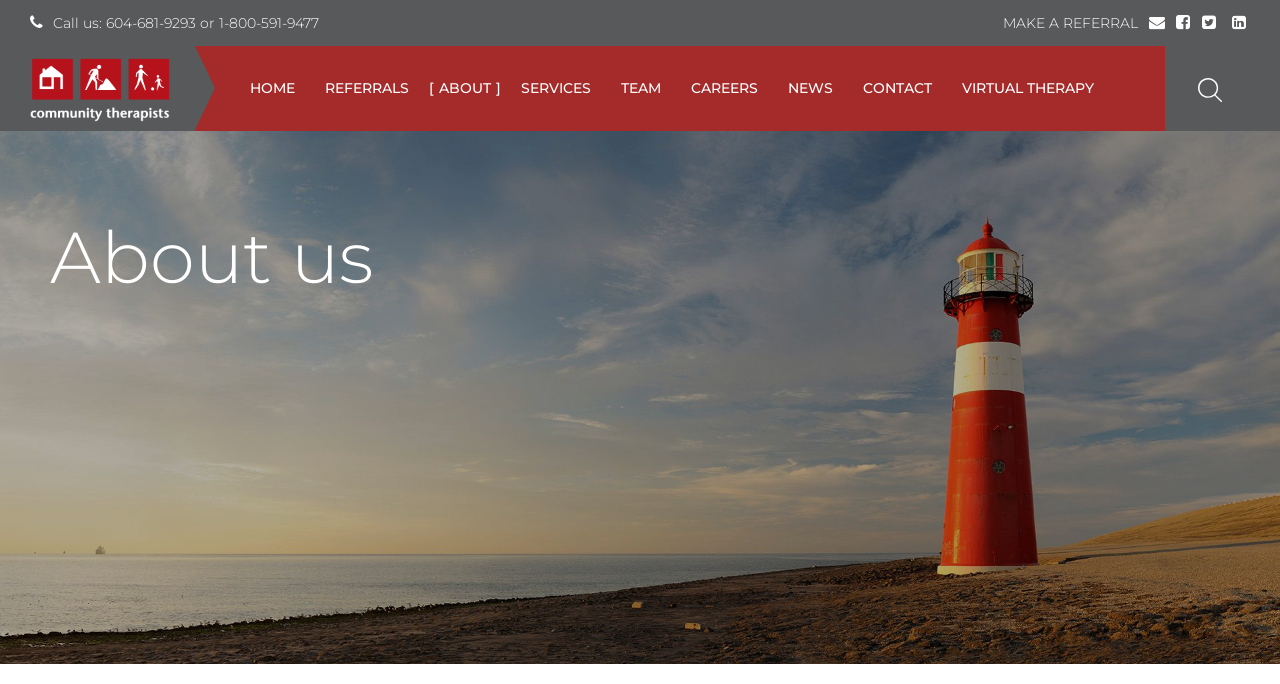From the details in the image, provide a thorough response to the question: What is the purpose of the 'MAKE A REFERRAL' link?

I inferred the purpose of the link by its text content, which suggests that it is used to make a referral, likely for the rehabilitation services provided by the organization.